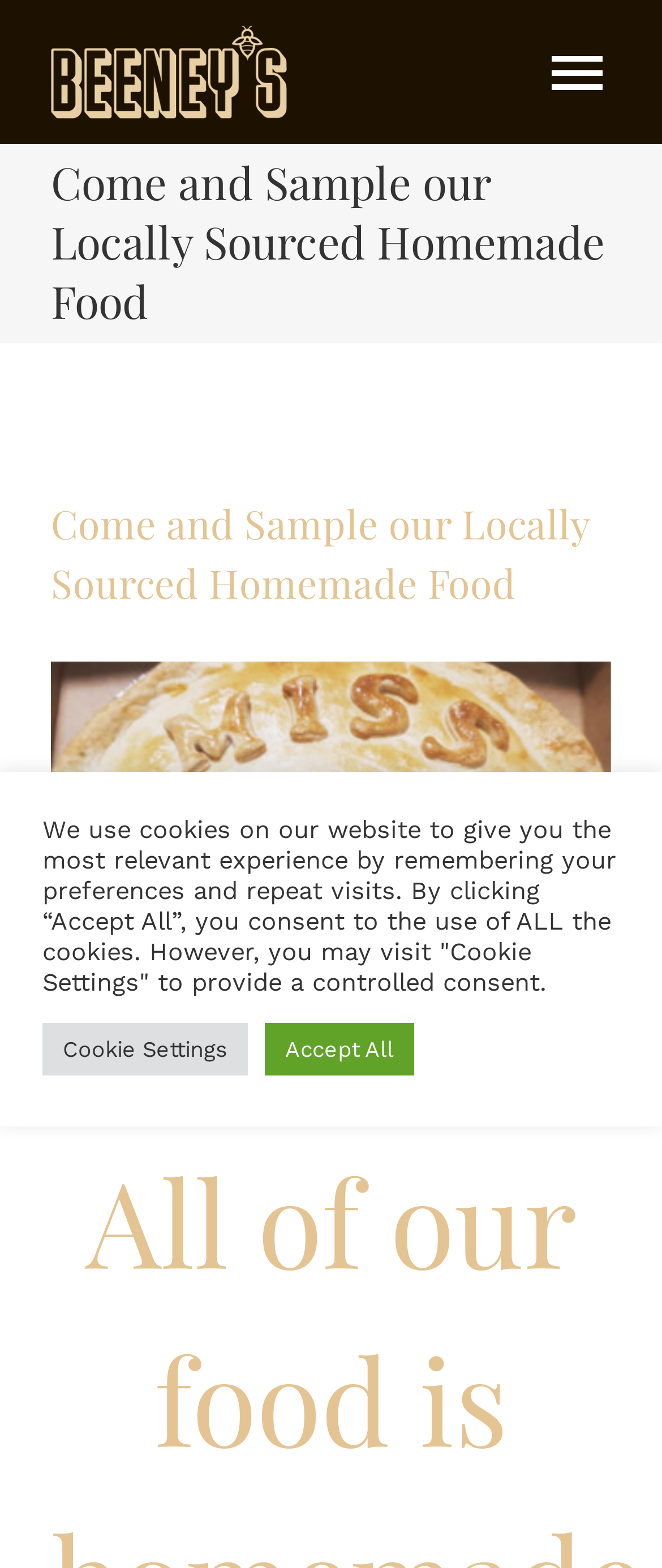Please determine the heading text of this webpage.

Come and Sample our Locally Sourced Homemade Food